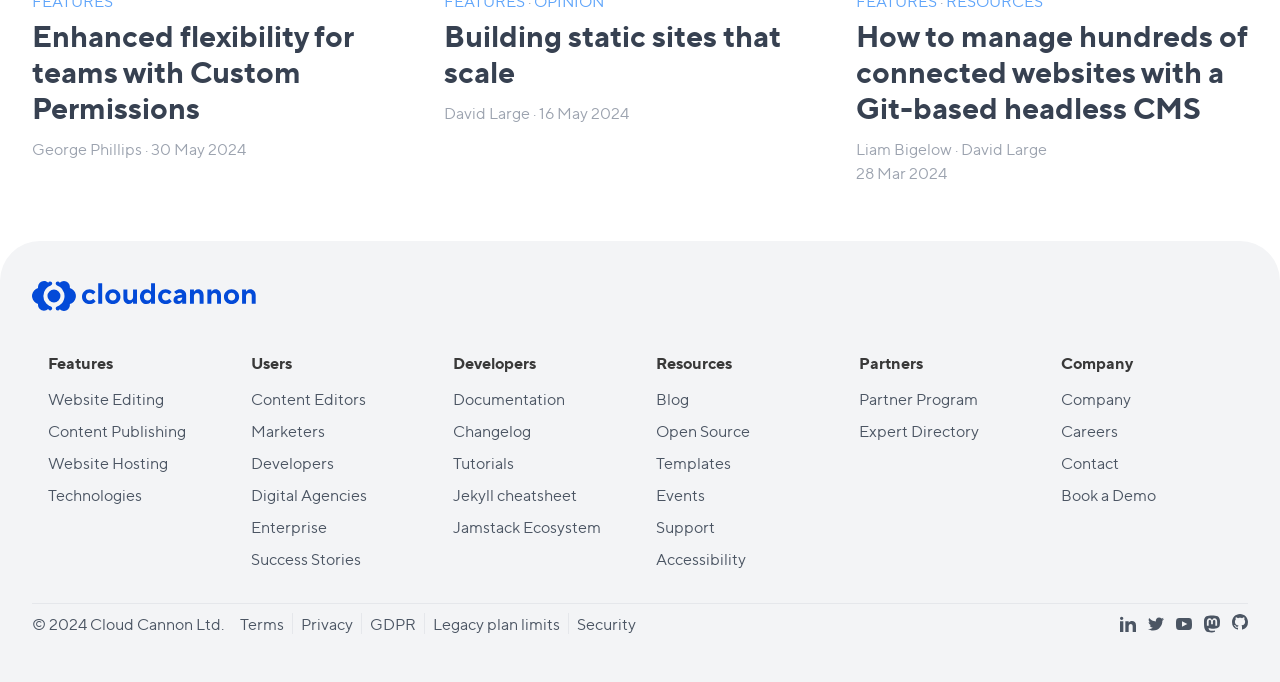Using the format (top-left x, top-left y, bottom-right x, bottom-right y), and given the element description, identify the bounding box coordinates within the screenshot: Templates

[0.513, 0.663, 0.571, 0.694]